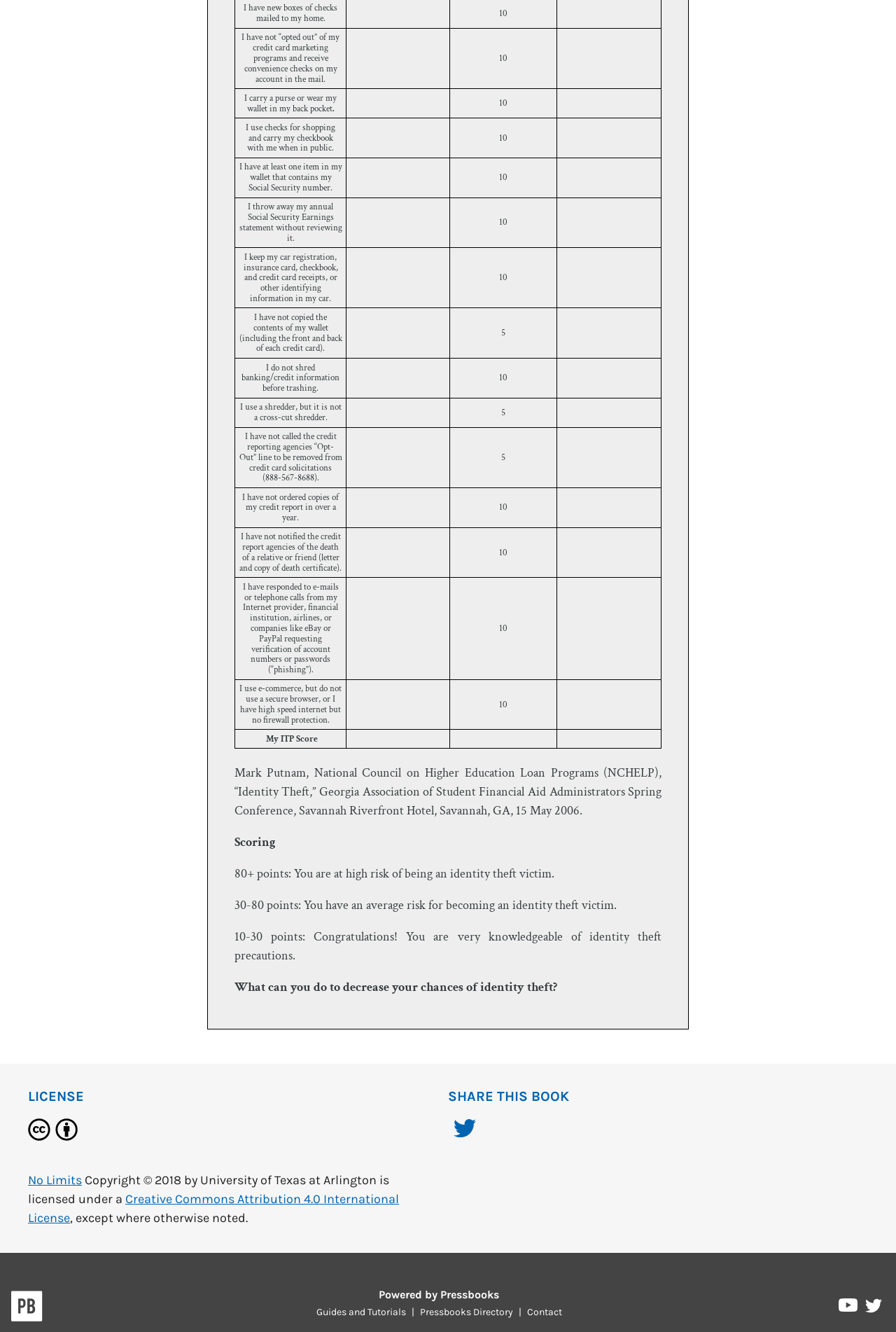Respond to the question below with a single word or phrase: What is the scoring range for high risk of identity theft?

80+ points